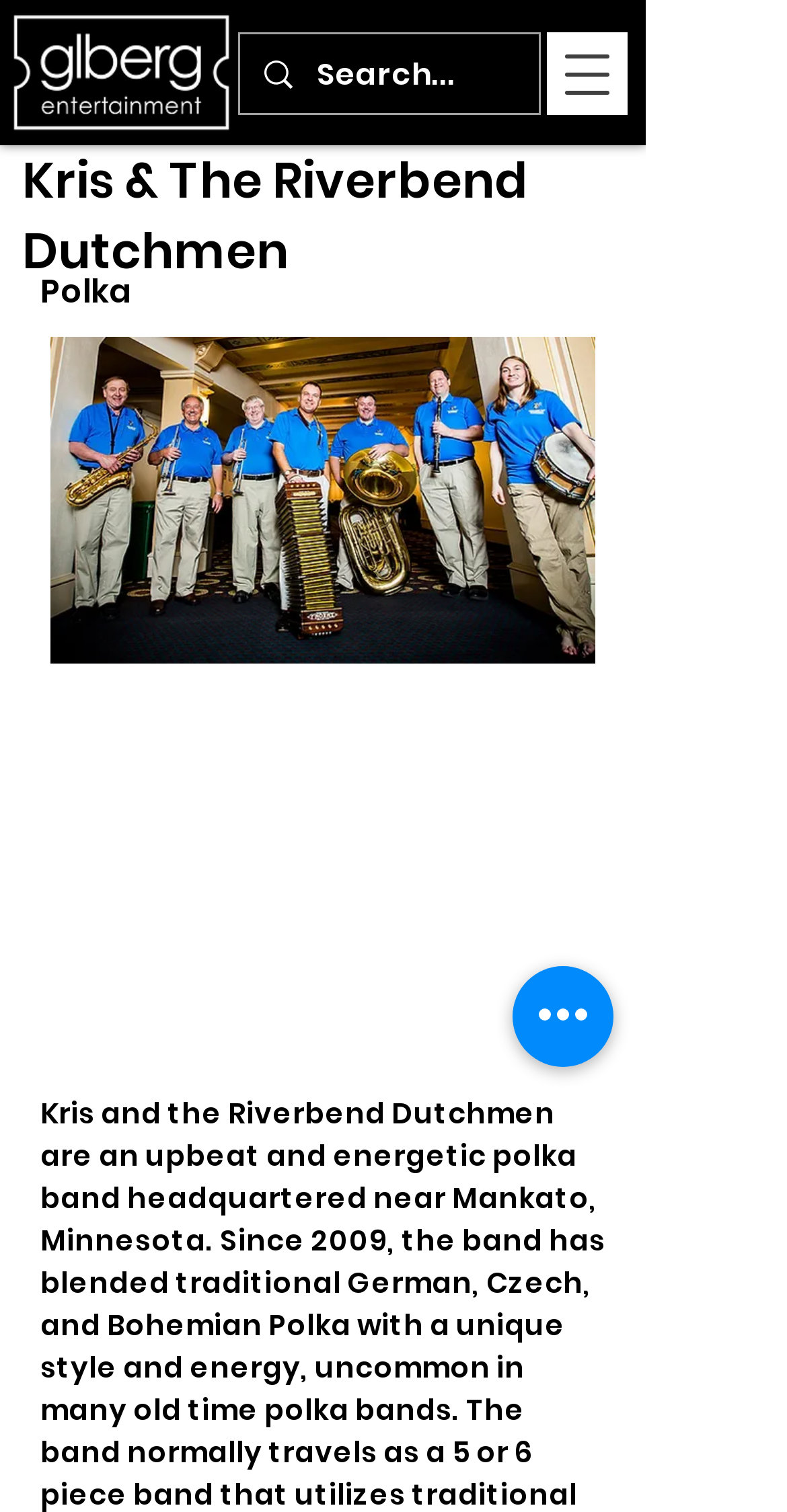Explain the features and main sections of the webpage comprehensively.

The webpage is about Kris & The Riverbend Dutchmen, a polka music group. At the top left, there is a link to G.L. Berg Entertainment, accompanied by an image with the same name. Next to it, on the top right, is a button to open the navigation menu. Below the link, there is a search bar with a magnifying glass icon and a search box where users can input text. 

The main content of the webpage is divided into two sections. On the left, there is a large image of Kris & The Riverbend Dutchmen, taking up most of the vertical space. On the right, there are two headings, one with the name "Kris & The Riverbend Dutchmen" and another with the genre "Polka". 

At the bottom right, there is a button labeled "Quick actions". Overall, the webpage has a simple layout with a focus on the music group's image and basic information.